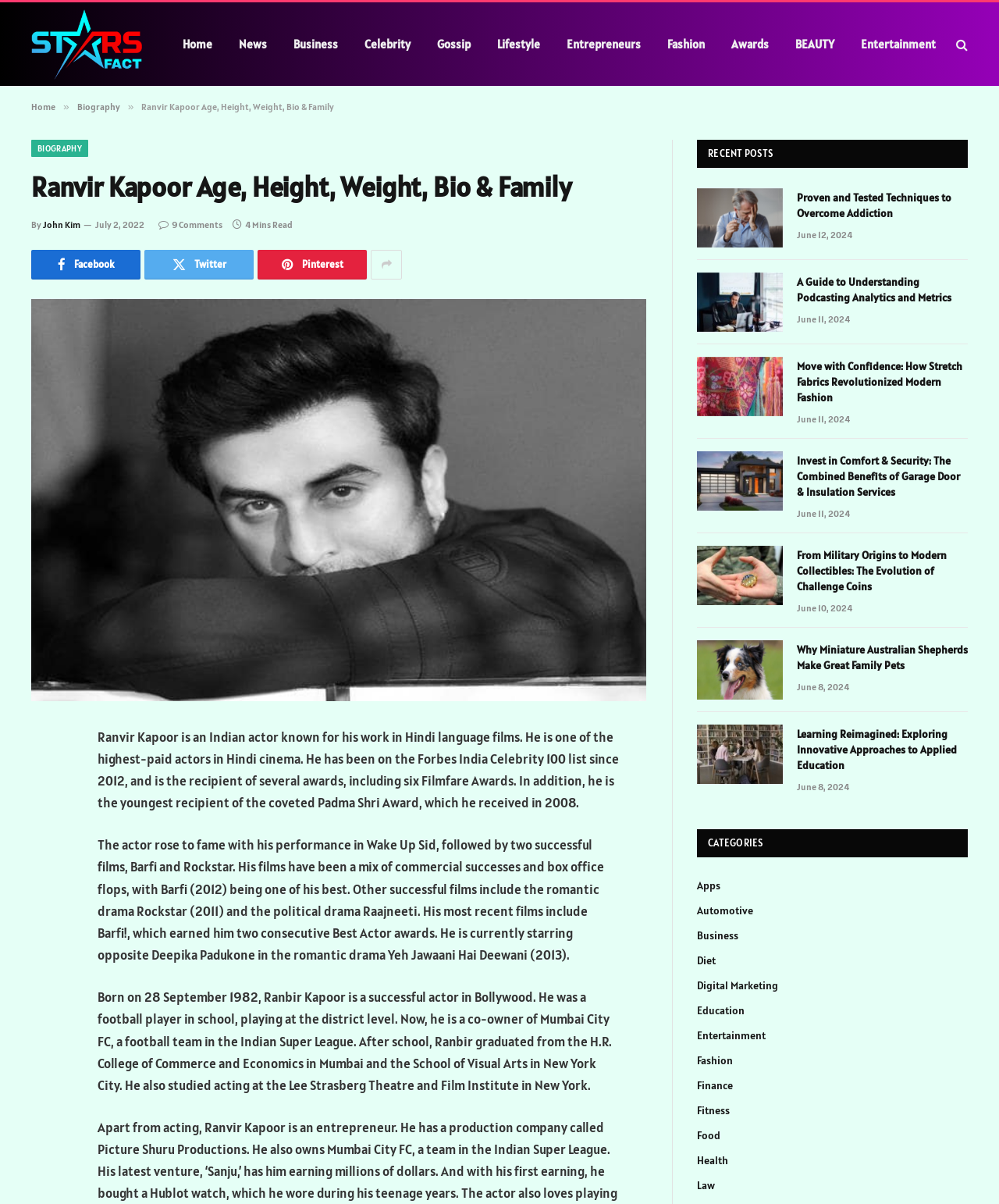Respond to the following question using a concise word or phrase: 
What is the name of the football team co-owned by Ranvir Kapoor?

Mumbai City FC